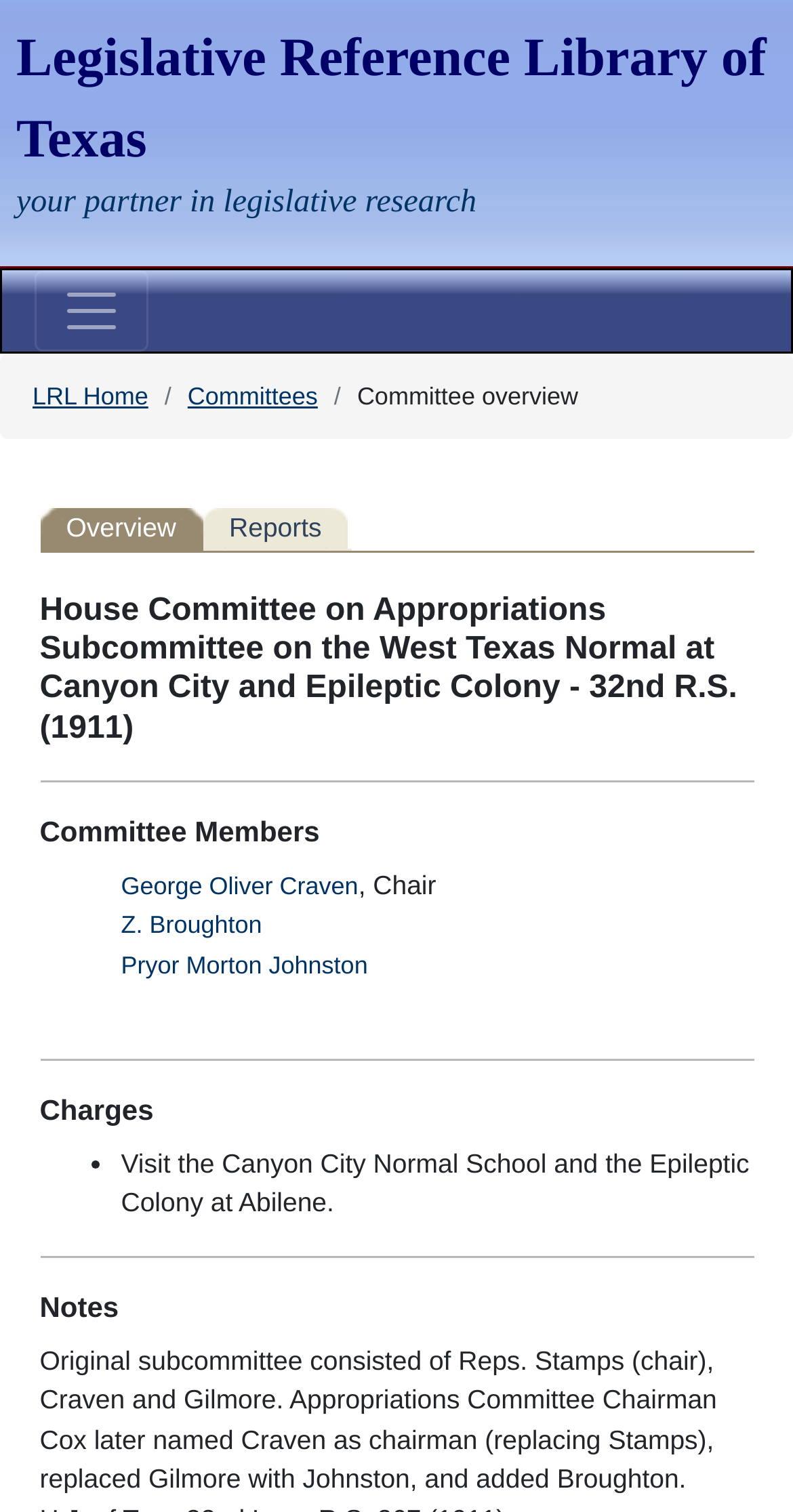Can you find the bounding box coordinates for the element to click on to achieve the instruction: "Toggle navigation"?

[0.044, 0.179, 0.187, 0.233]